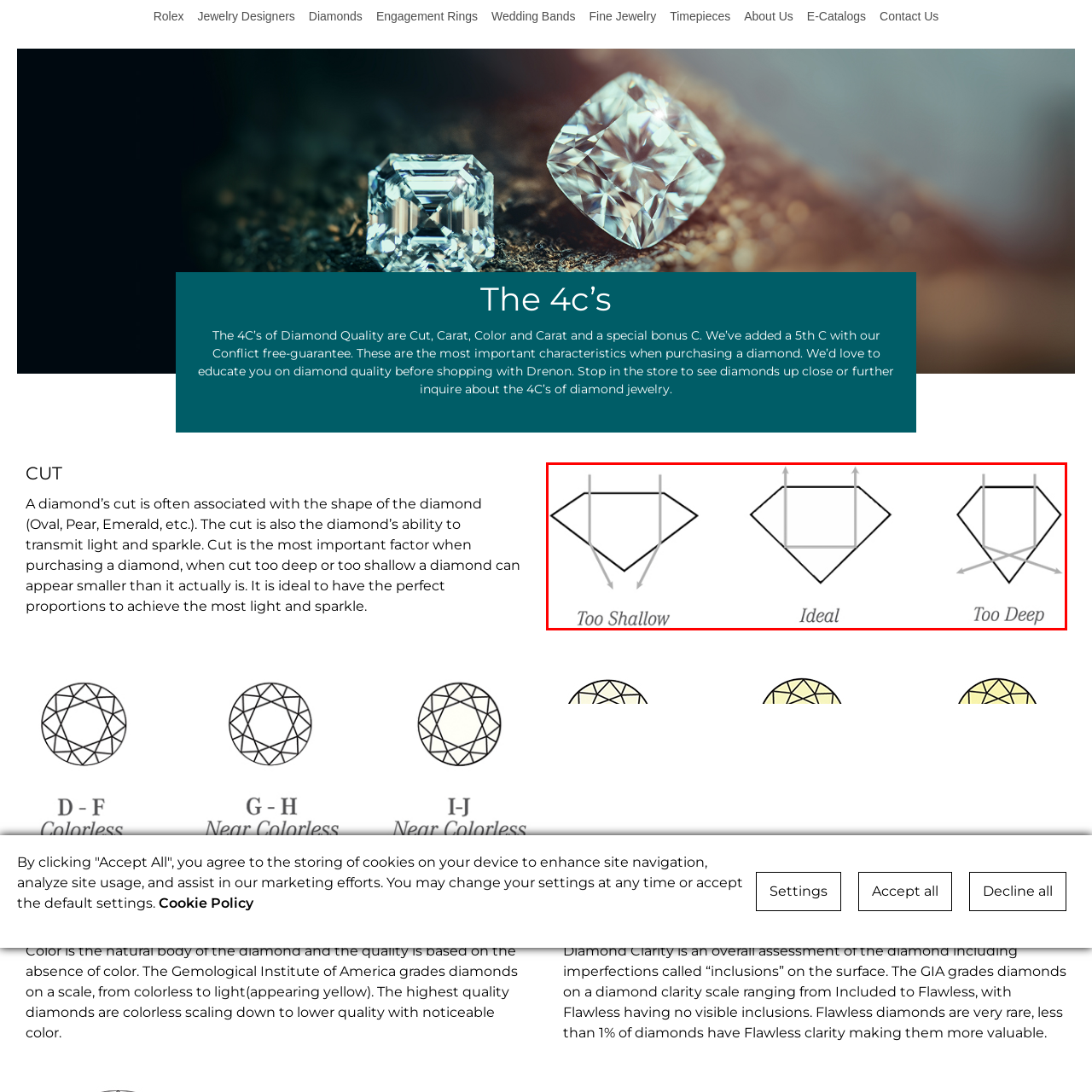Inspect the picture enclosed by the red border, What is the purpose of the ideal diamond cut? Provide your answer as a single word or phrase.

To reflect maximum light